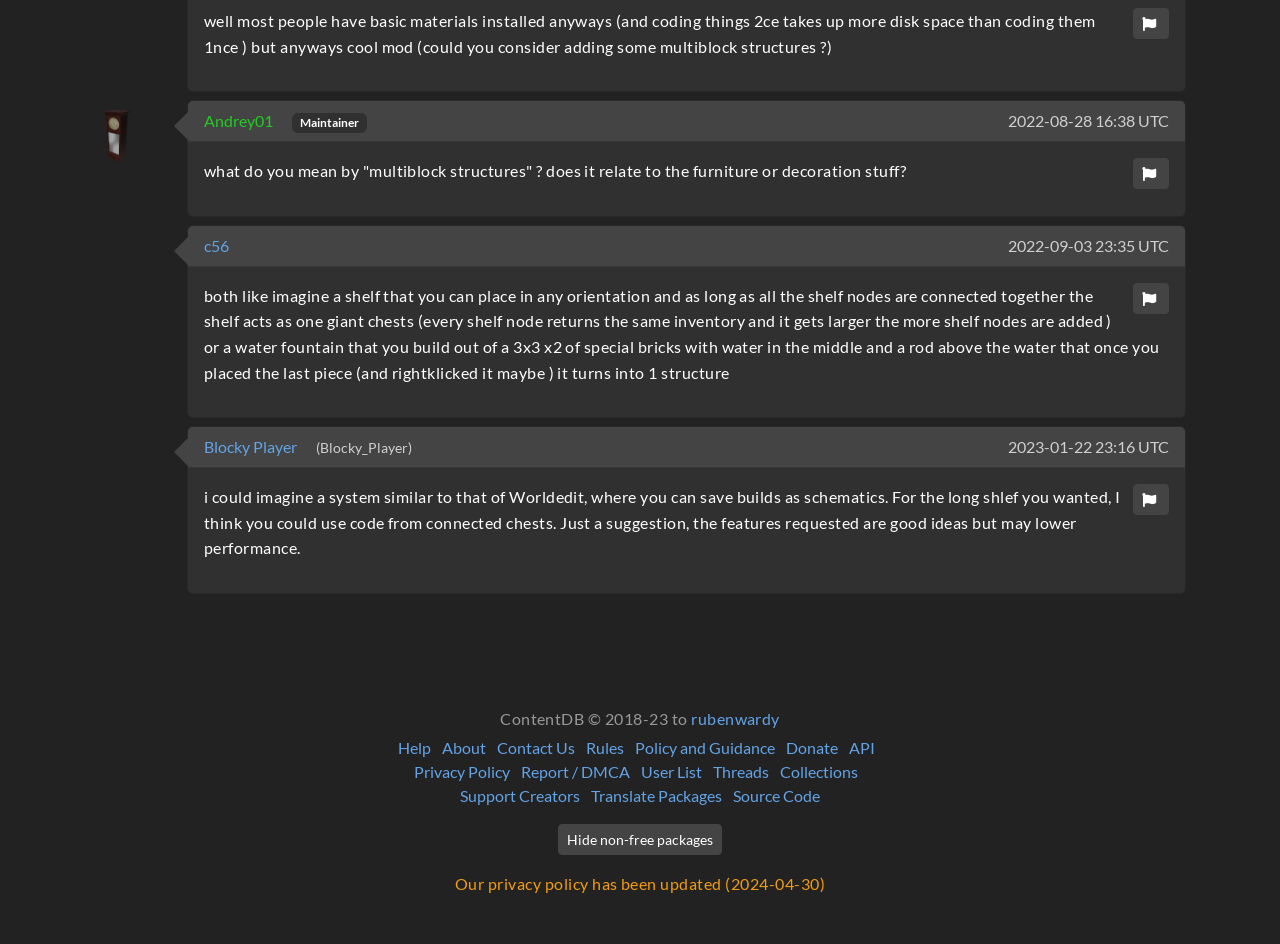Determine the bounding box for the described UI element: "API".

[0.663, 0.781, 0.683, 0.802]